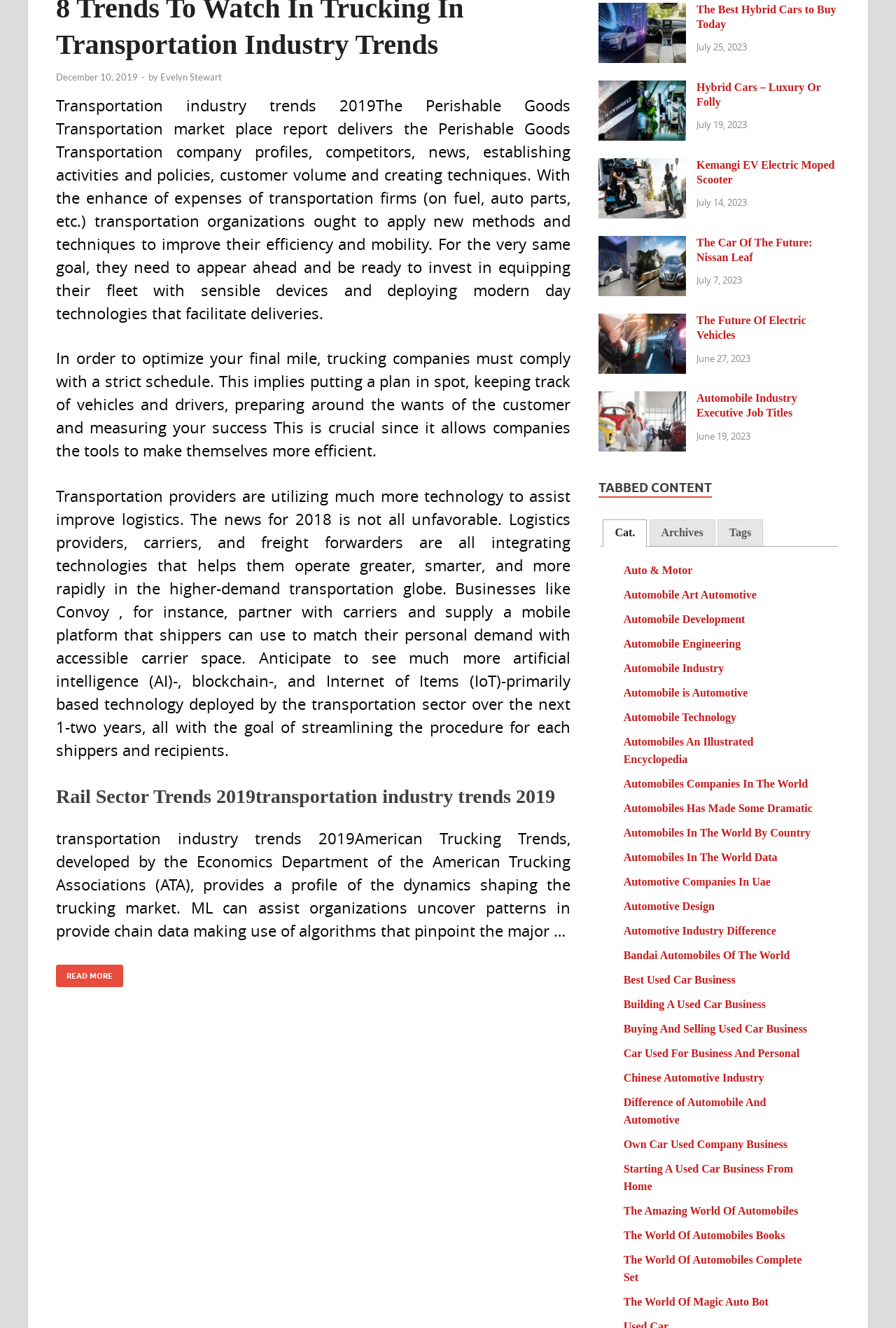Determine the bounding box coordinates of the clickable element to achieve the following action: 'Click on the 'Kemangi EV Electric Moped Scooter' link'. Provide the coordinates as four float values between 0 and 1, formatted as [left, top, right, bottom].

[0.668, 0.121, 0.766, 0.13]